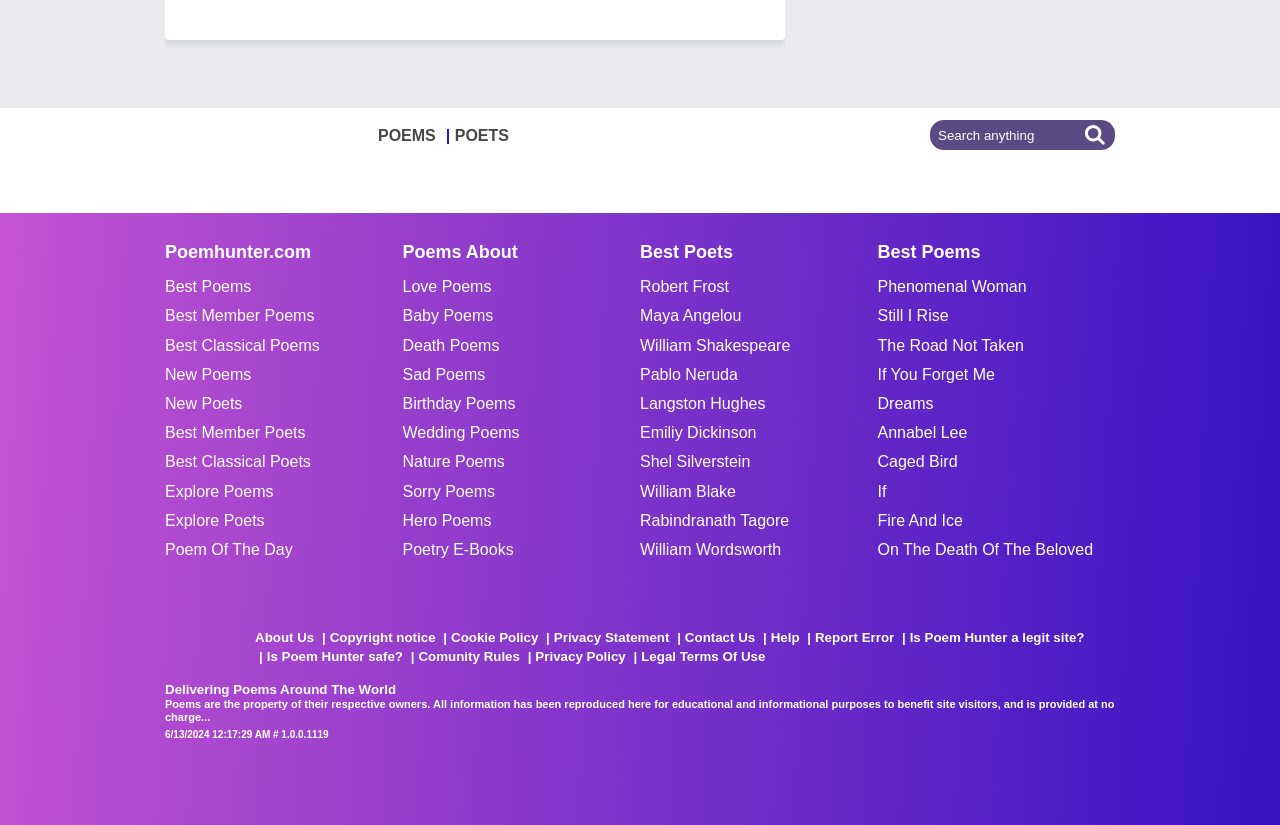Provide a brief response in the form of a single word or phrase:
What is the theme of the poems listed on the website?

Various